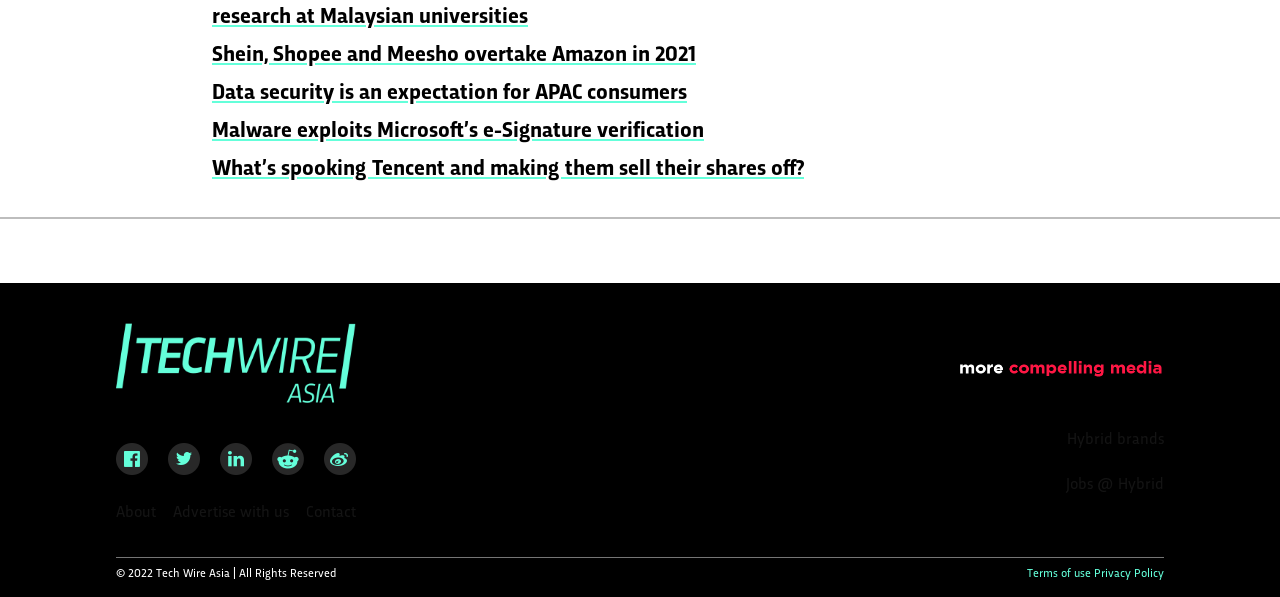Provide your answer to the question using just one word or phrase: What is the topic of the first link?

Shein, Shopee and Meesho